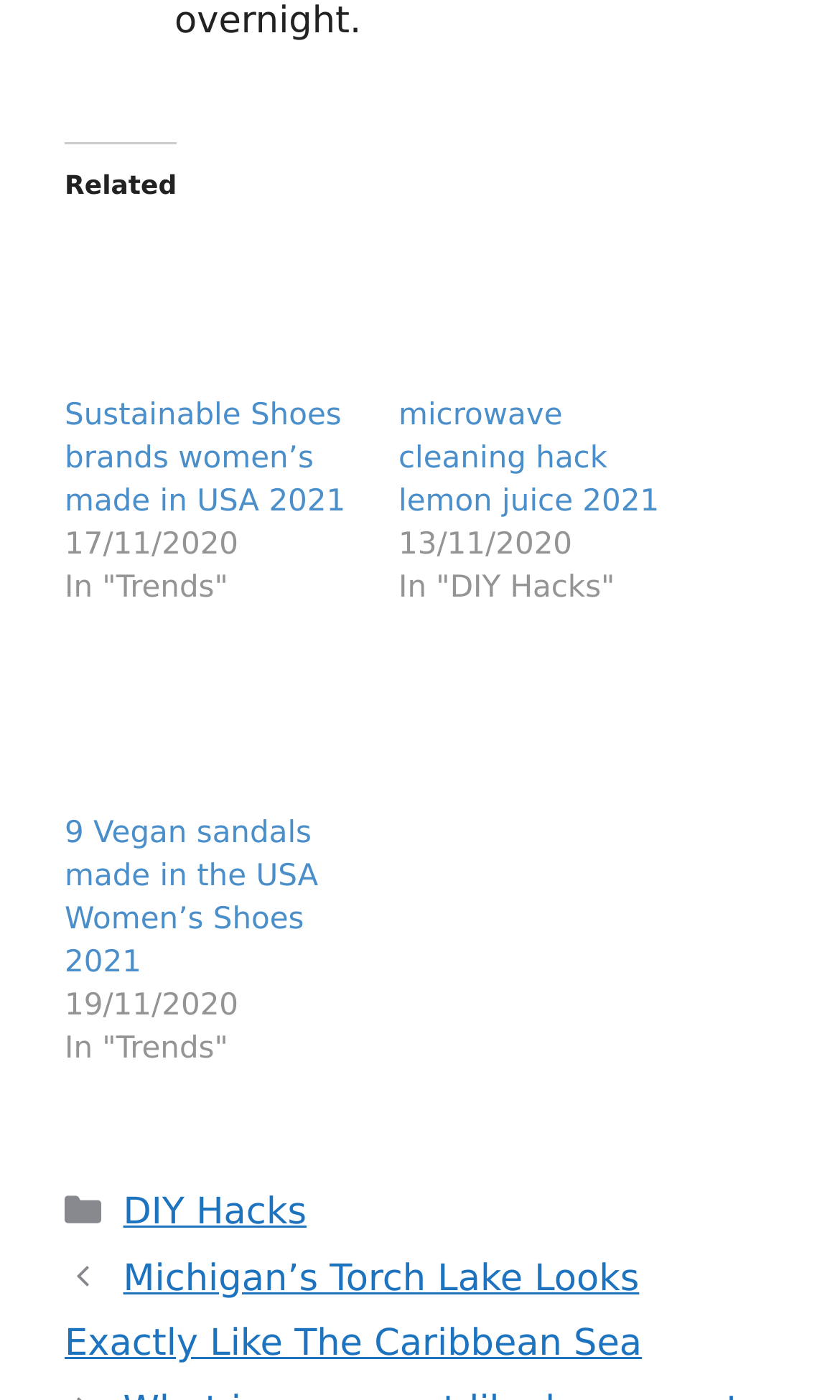Find the bounding box coordinates of the clickable region needed to perform the following instruction: "go to the fourth section". The coordinates should be provided as four float numbers between 0 and 1, i.e., [left, top, right, bottom].

None